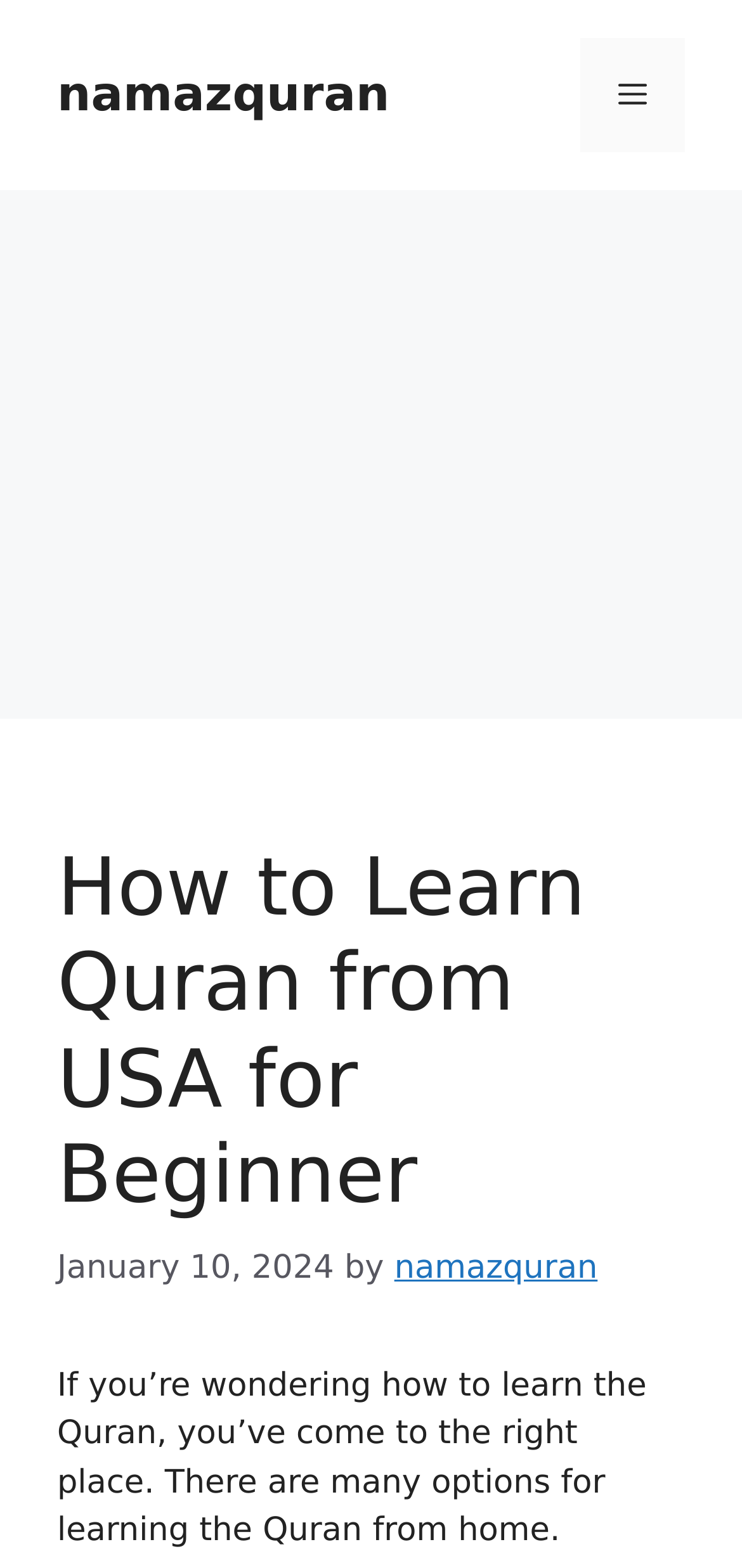Identify the bounding box coordinates for the UI element described as: "aria-label="LinkedIn"".

None